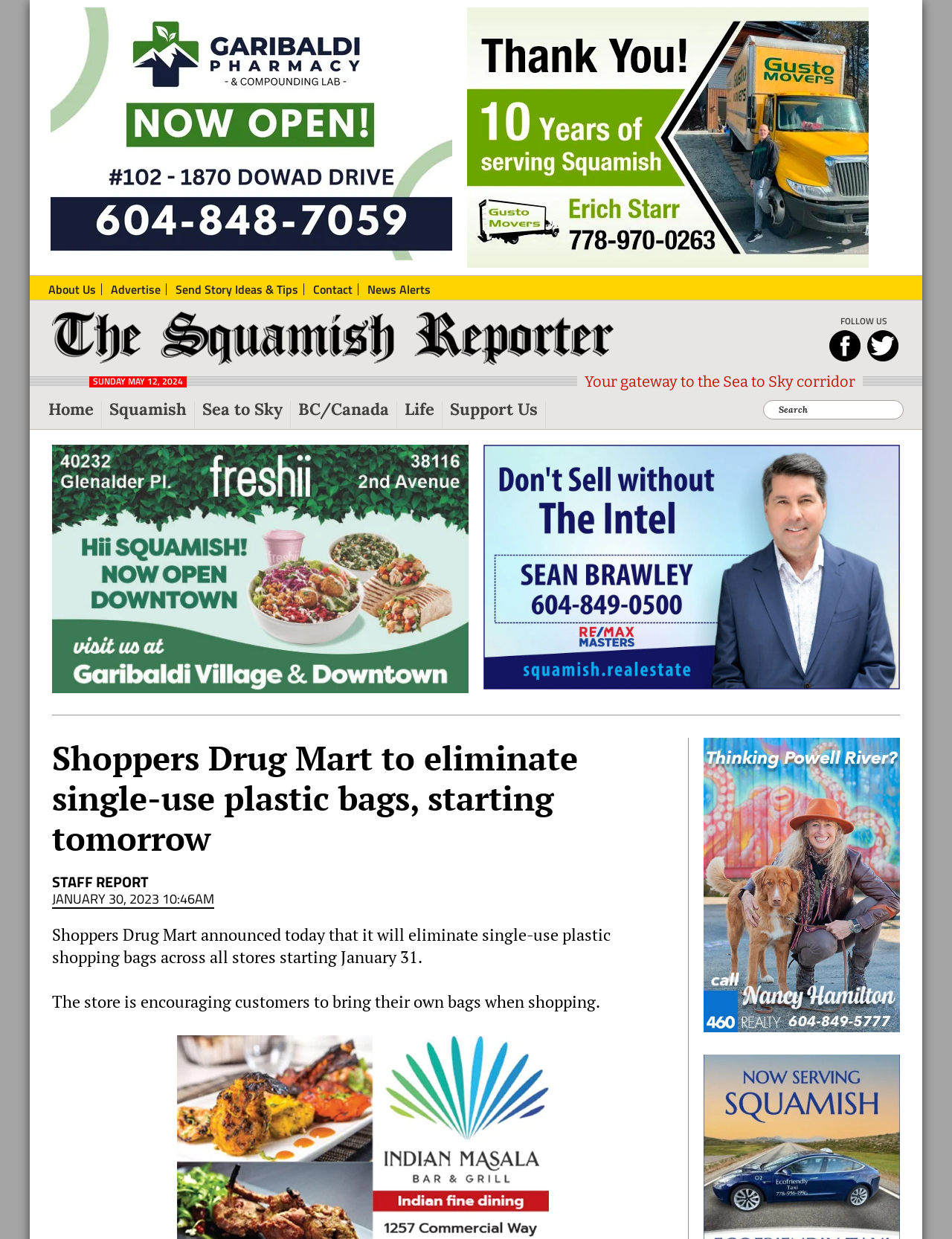Please identify the bounding box coordinates of the clickable region that I should interact with to perform the following instruction: "Click on the 'About Us' link". The coordinates should be expressed as four float numbers between 0 and 1, i.e., [left, top, right, bottom].

[0.051, 0.229, 0.107, 0.238]